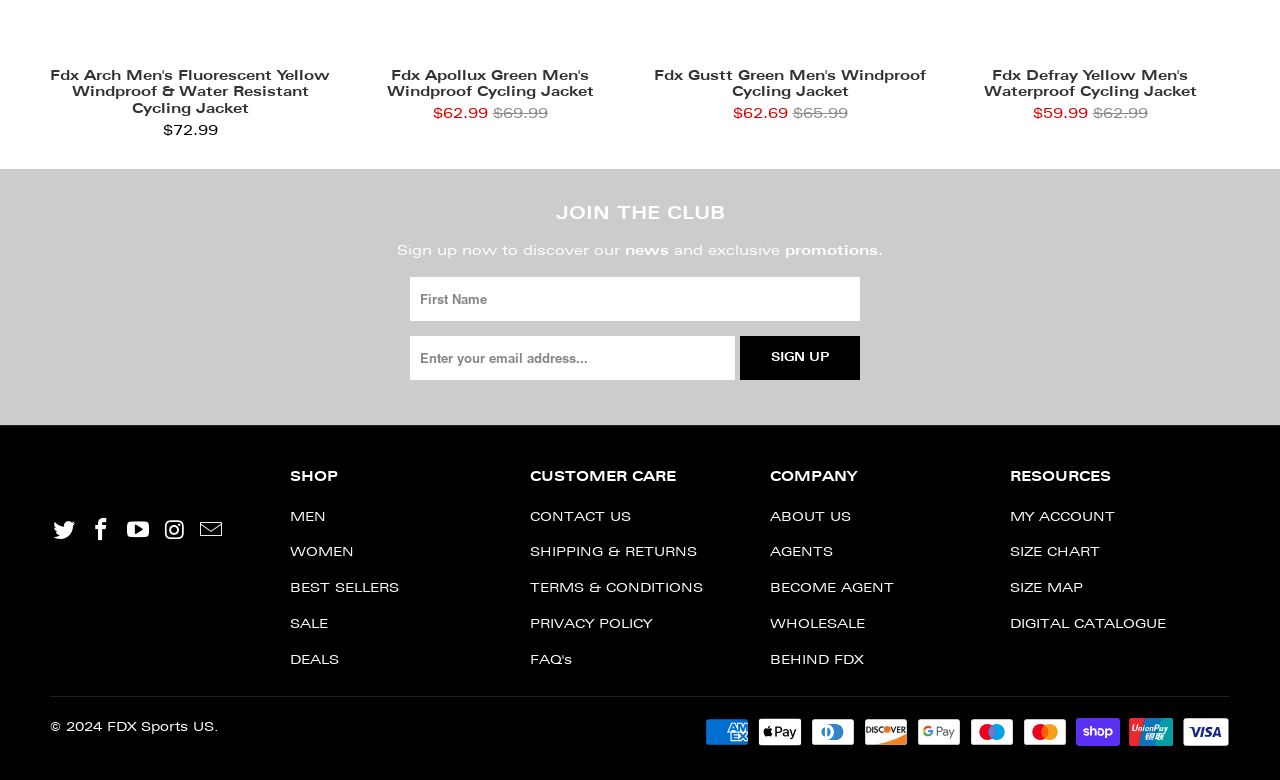Pinpoint the bounding box coordinates of the element to be clicked to execute the instruction: "Read Education In Malta".

None